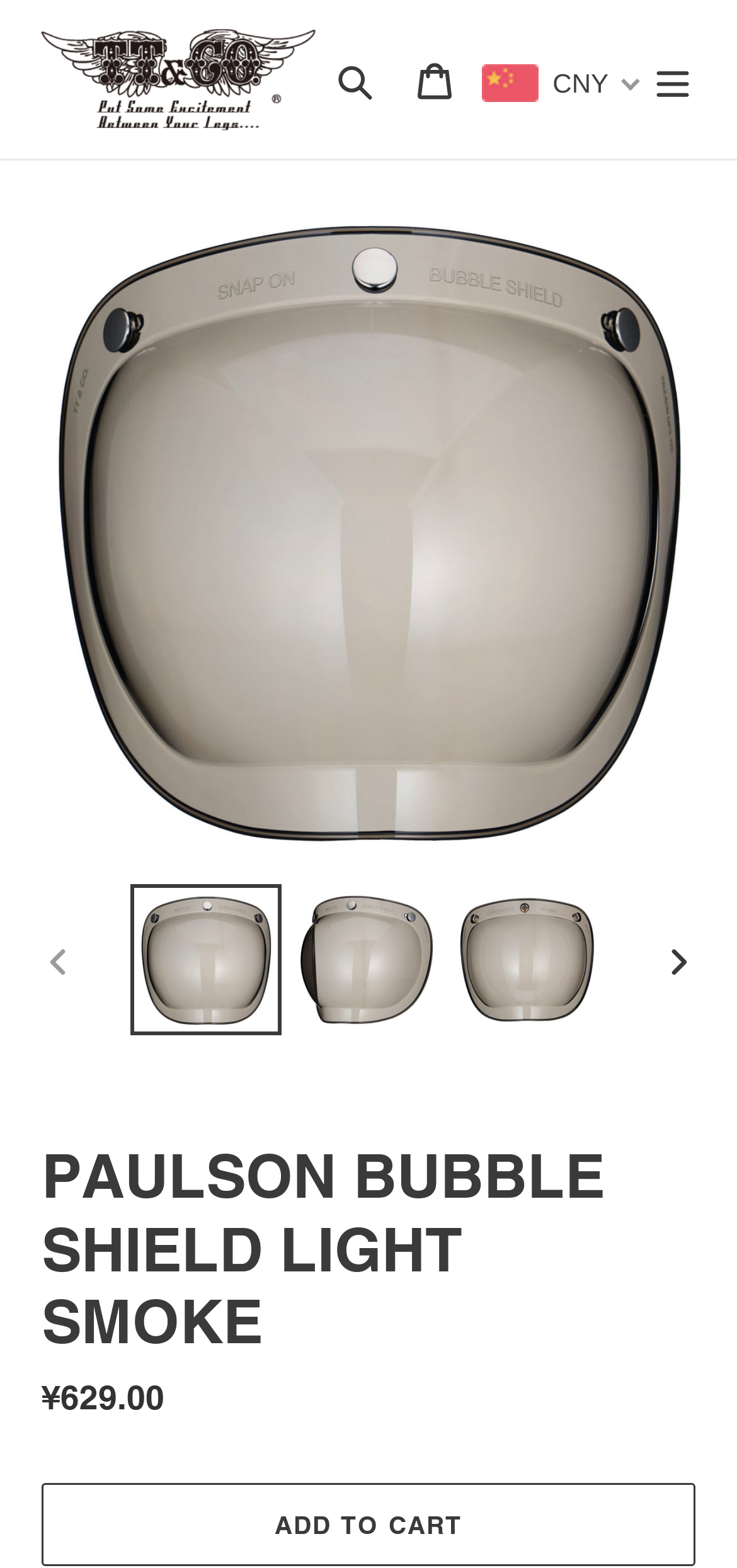Identify the bounding box coordinates of the HTML element based on this description: "alt="TT AND CO GLOBAL"".

[0.056, 0.018, 0.428, 0.084]